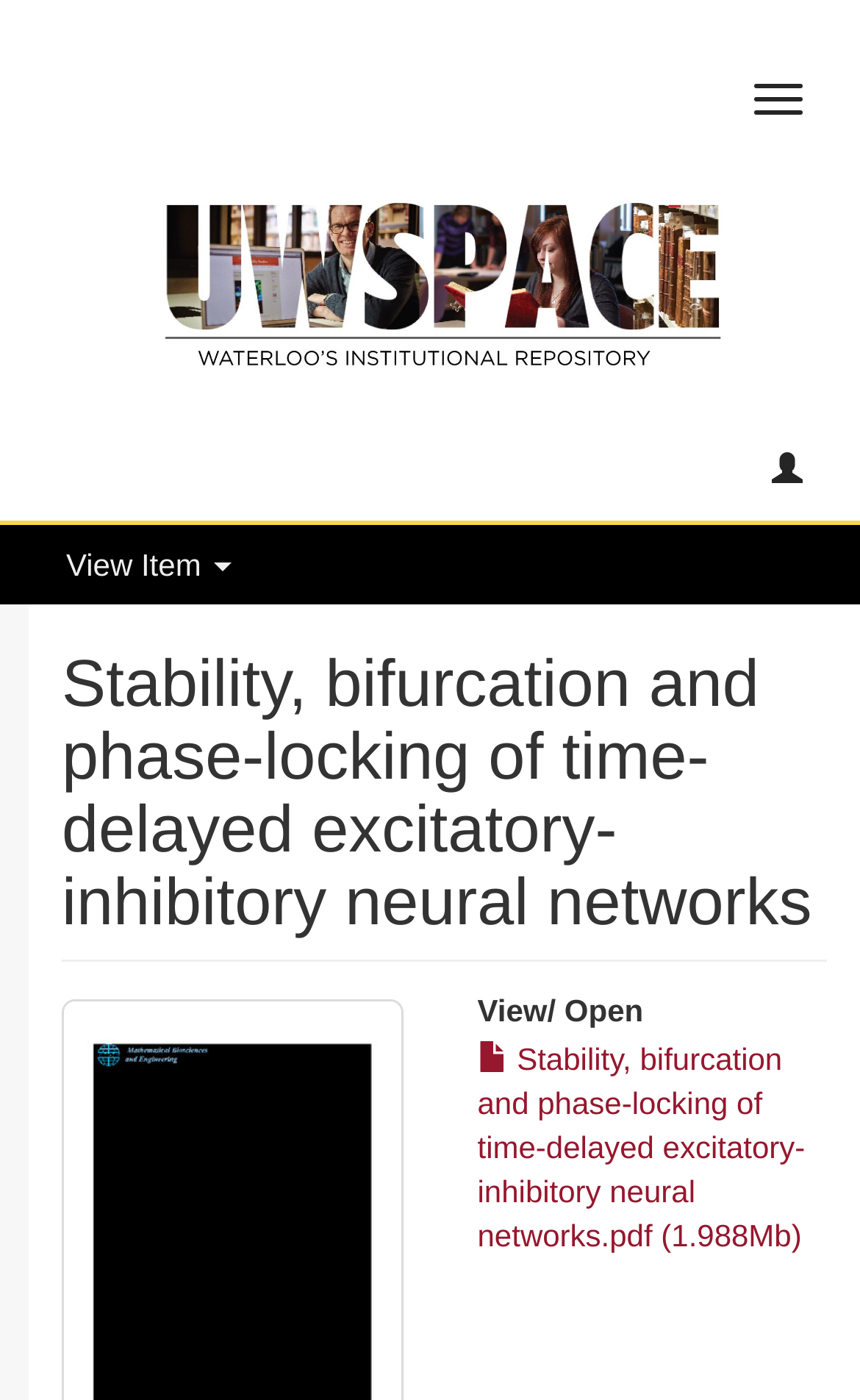Is there an image on the page?
Please use the visual content to give a single word or phrase answer.

Yes